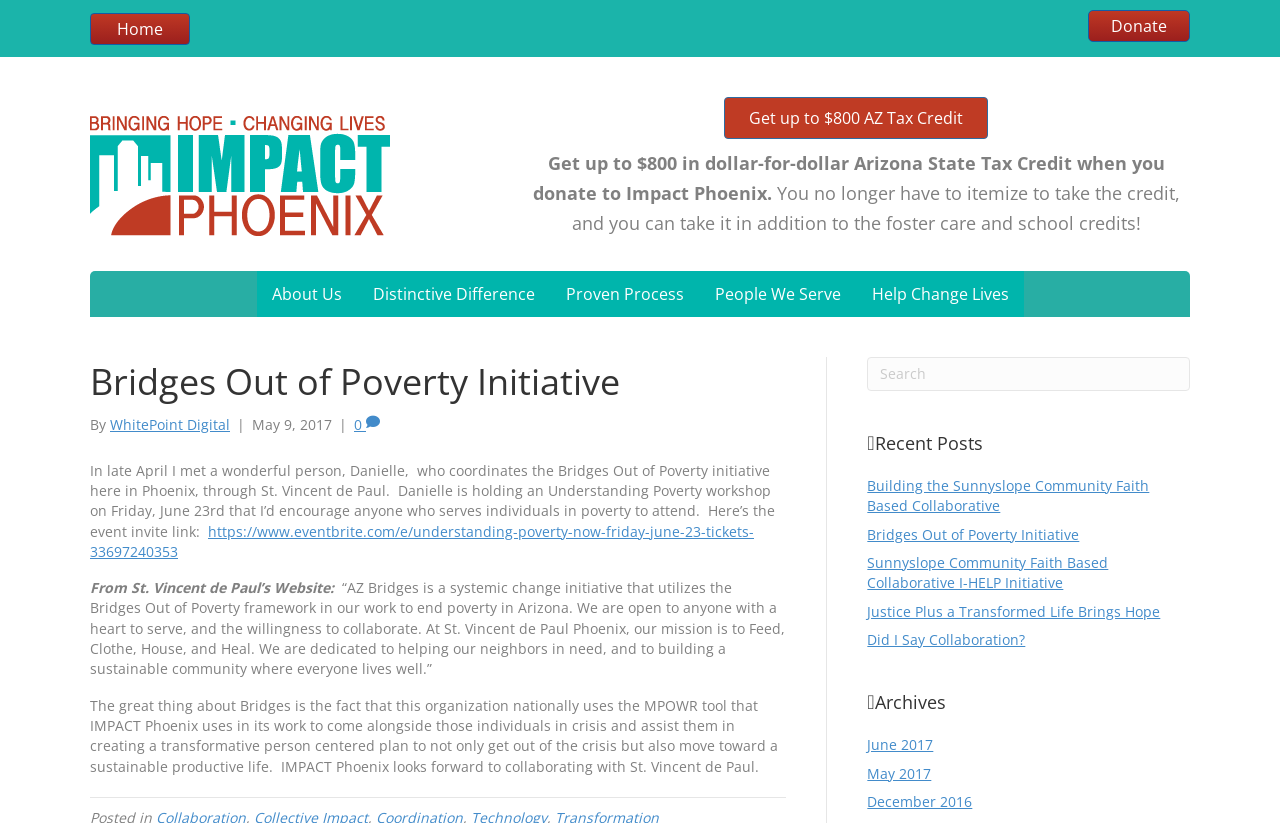Can you provide the bounding box coordinates for the element that should be clicked to implement the instruction: "Click the 'Home' link"?

[0.07, 0.015, 0.148, 0.054]